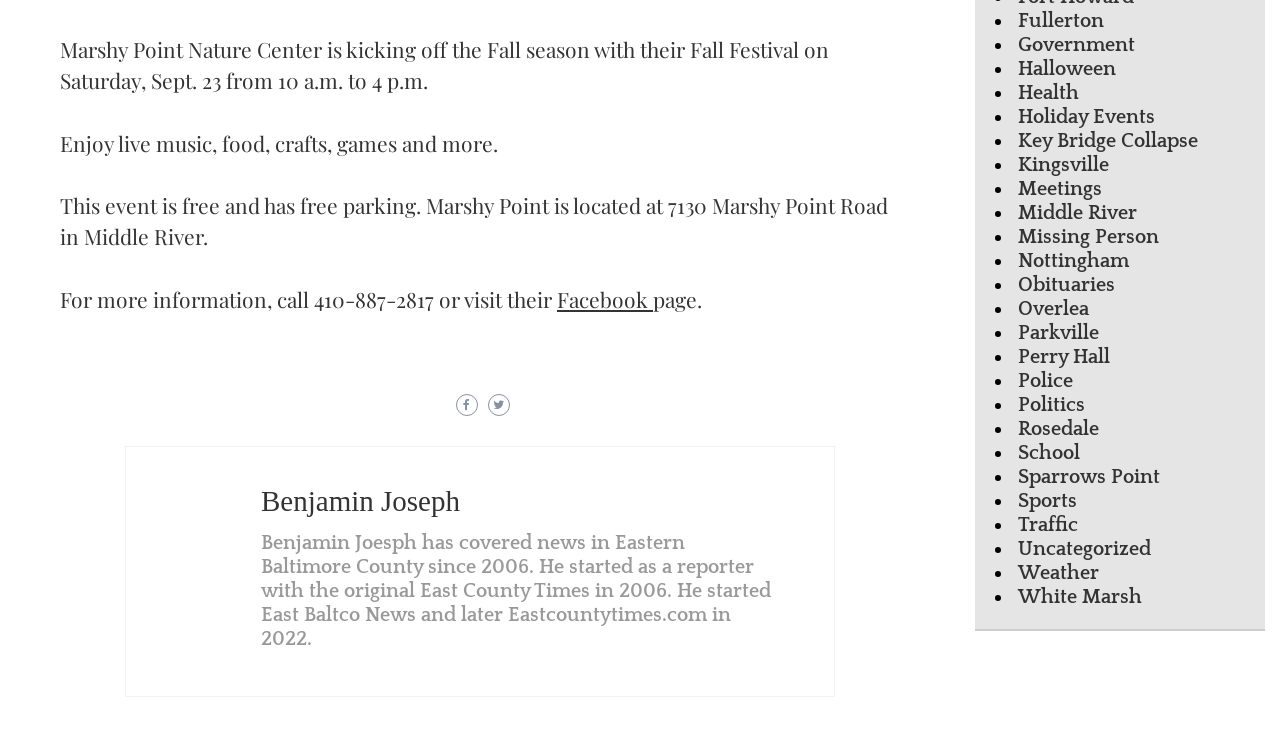What is the location of Marshy Point Nature Center?
Give a one-word or short-phrase answer derived from the screenshot.

Middle River